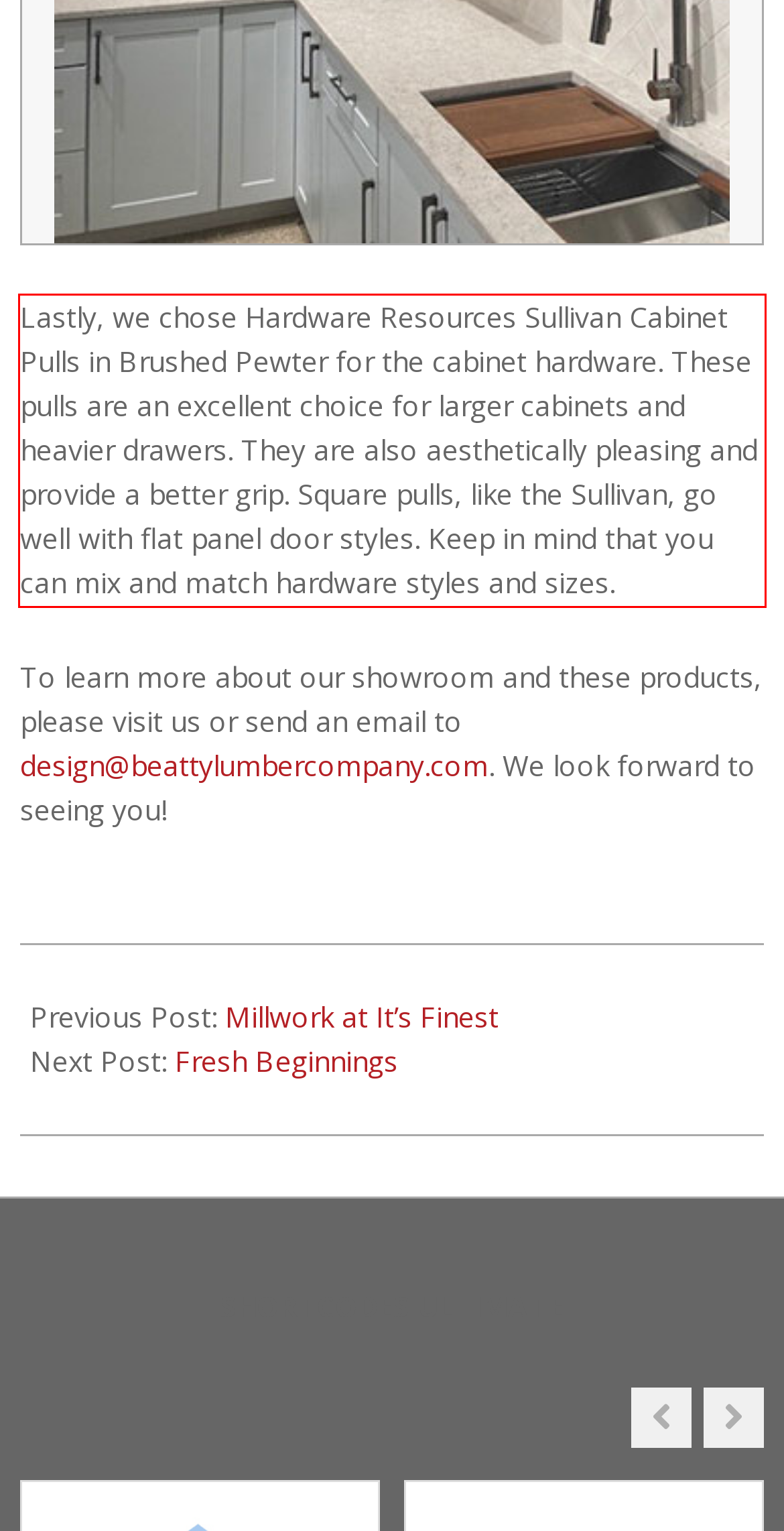Please extract the text content within the red bounding box on the webpage screenshot using OCR.

Lastly, we chose Hardware Resources Sullivan Cabinet Pulls in Brushed Pewter for the cabinet hardware. These pulls are an excellent choice for larger cabinets and heavier drawers. They are also aesthetically pleasing and provide a better grip. Square pulls, like the Sullivan, go well with flat panel door styles. Keep in mind that you can mix and match hardware styles and sizes.